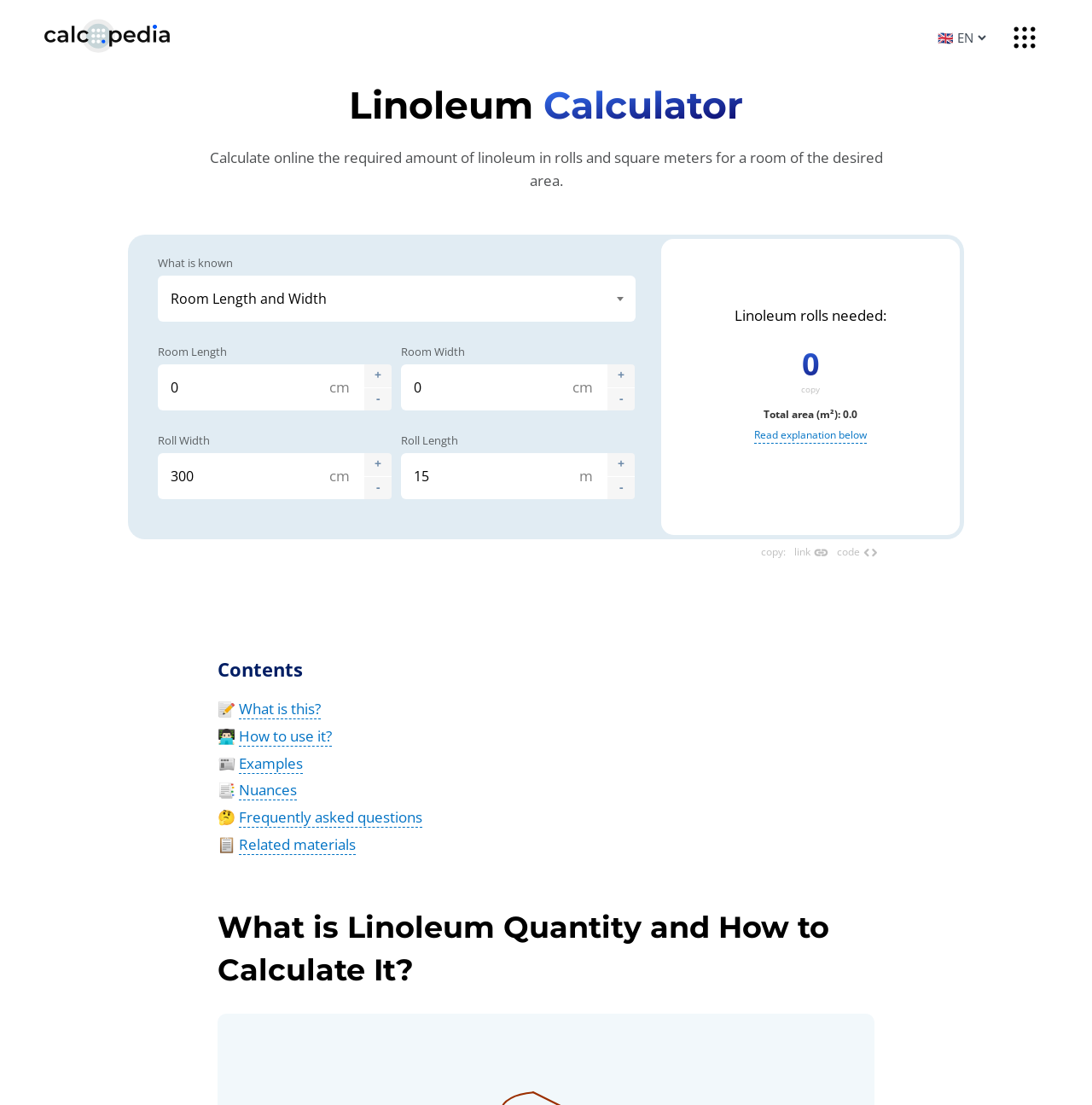Determine the bounding box coordinates for the clickable element required to fulfill the instruction: "Click the 'What is this?' link". Provide the coordinates as four float numbers between 0 and 1, i.e., [left, top, right, bottom].

[0.219, 0.632, 0.294, 0.651]